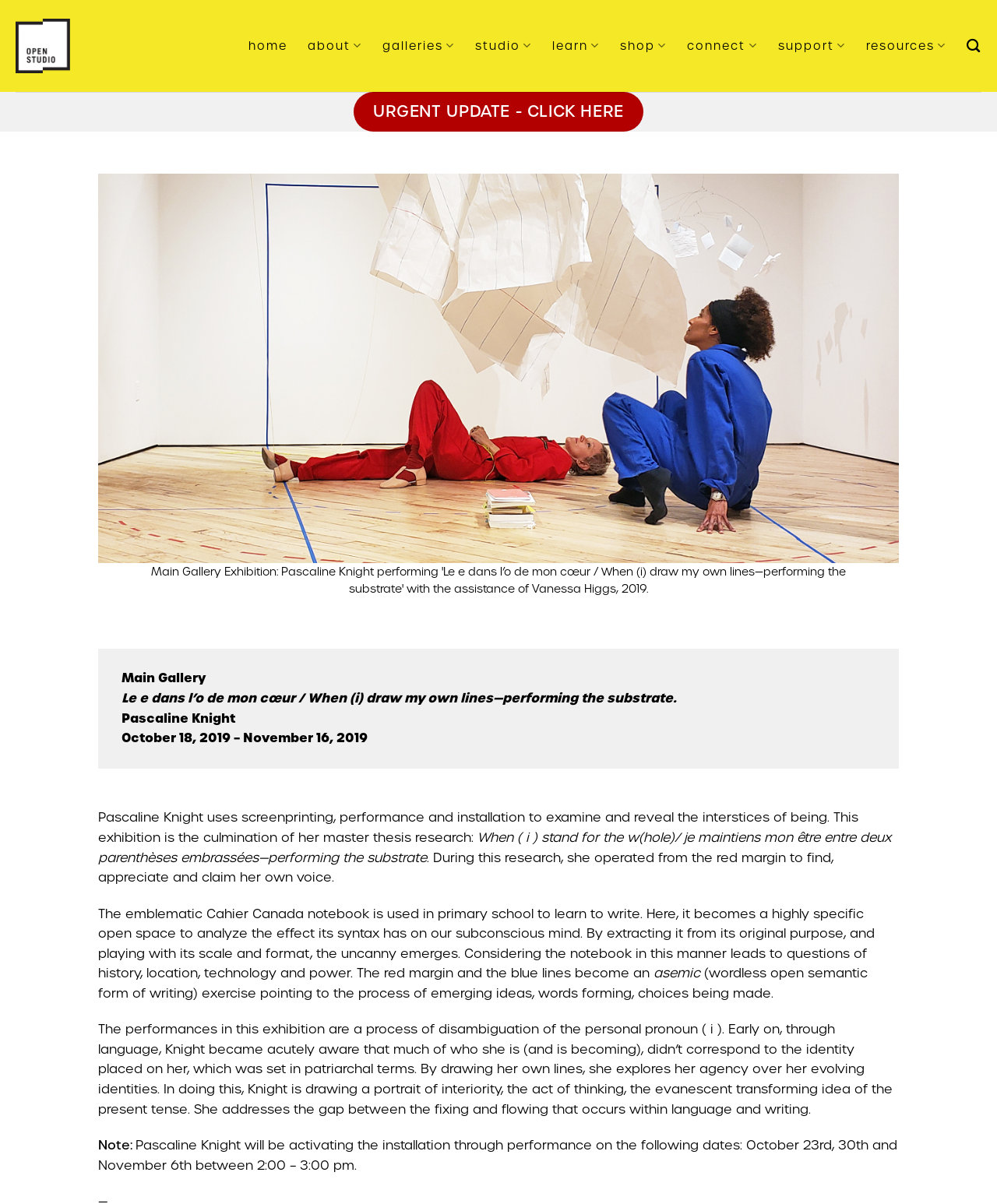What is the medium of the artwork?
Provide a short answer using one word or a brief phrase based on the image.

Screenprint